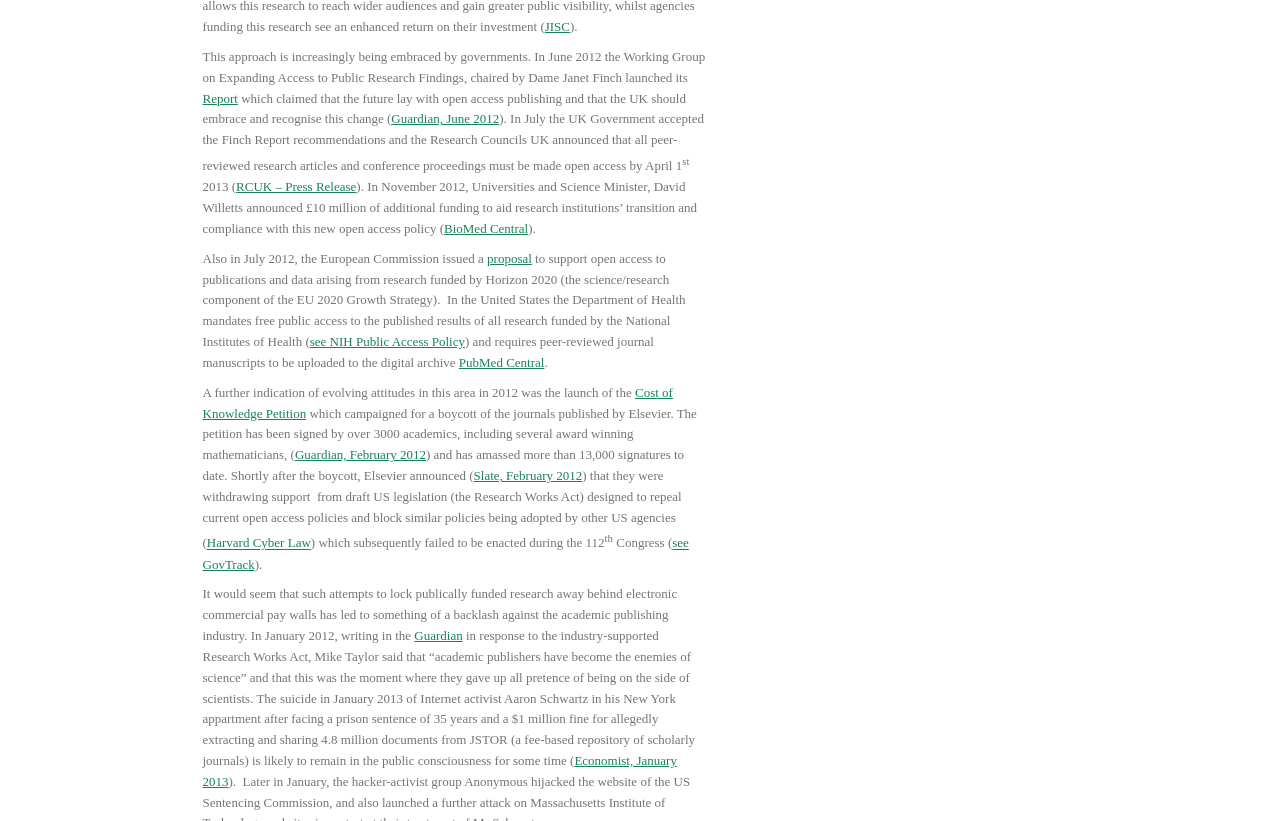Please specify the bounding box coordinates of the clickable region to carry out the following instruction: "visit FAQ + TECHBLOG page". The coordinates should be four float numbers between 0 and 1, in the format [left, top, right, bottom].

None